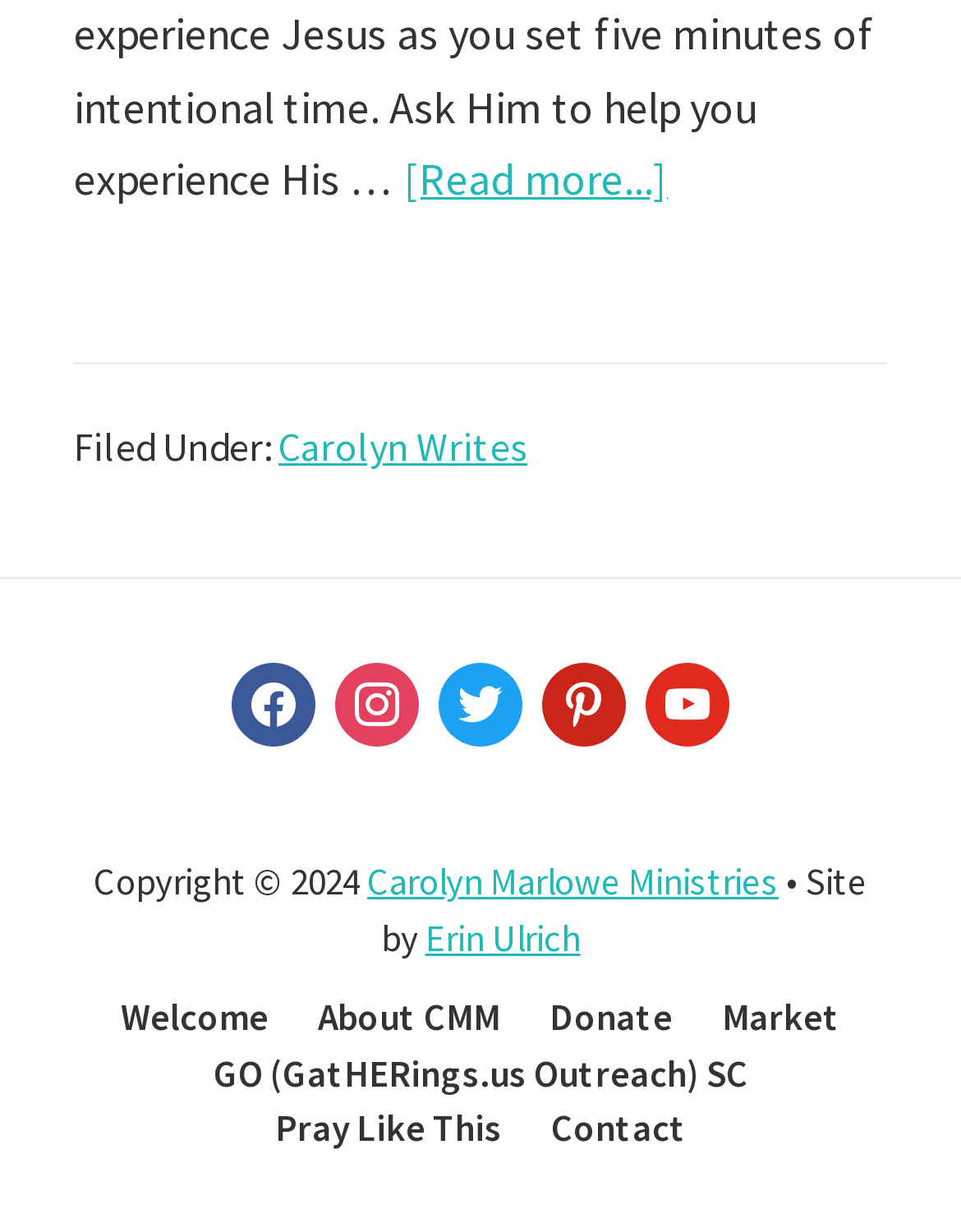Please identify the bounding box coordinates of the element on the webpage that should be clicked to follow this instruction: "View the topic with 55 replies". The bounding box coordinates should be given as four float numbers between 0 and 1, formatted as [left, top, right, bottom].

None